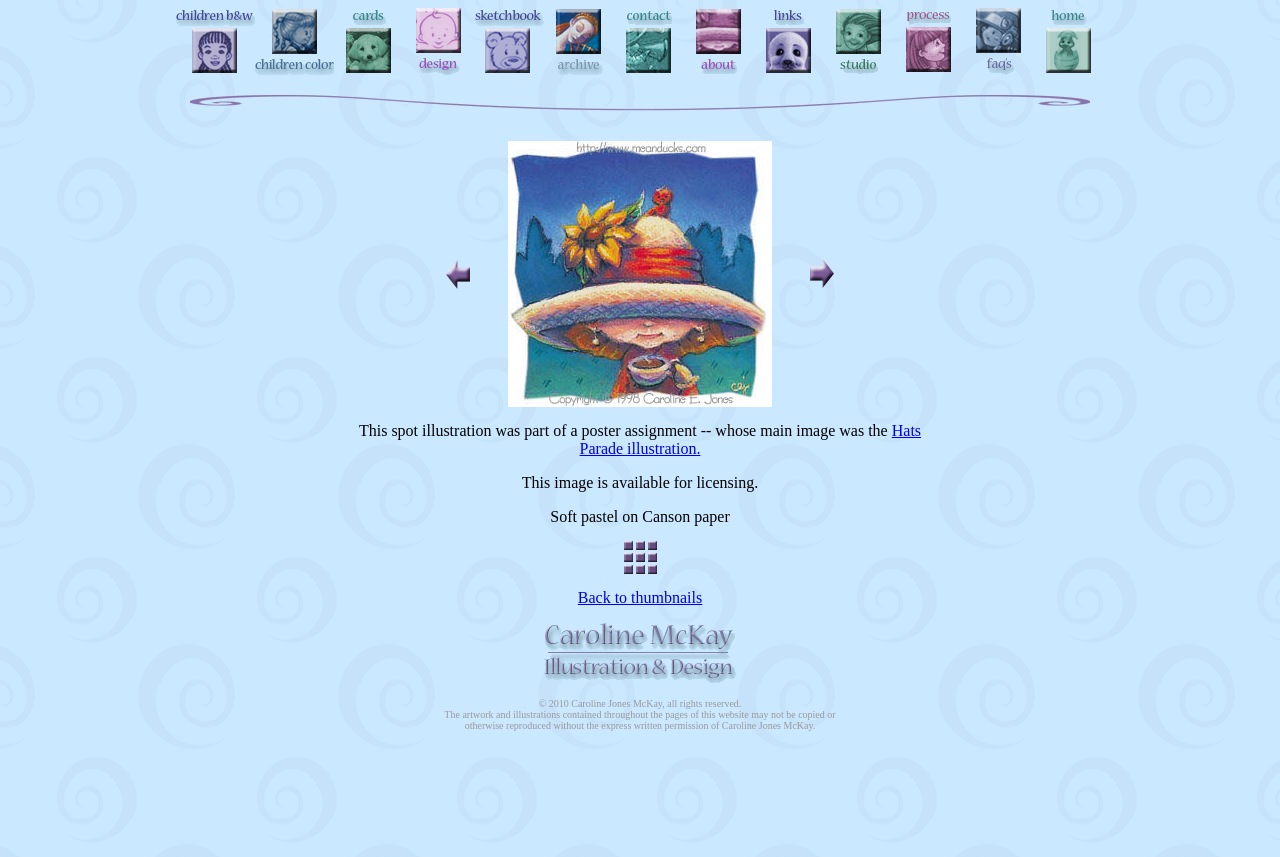Please determine the bounding box coordinates of the section I need to click to accomplish this instruction: "view archive".

[0.425, 0.01, 0.48, 0.087]